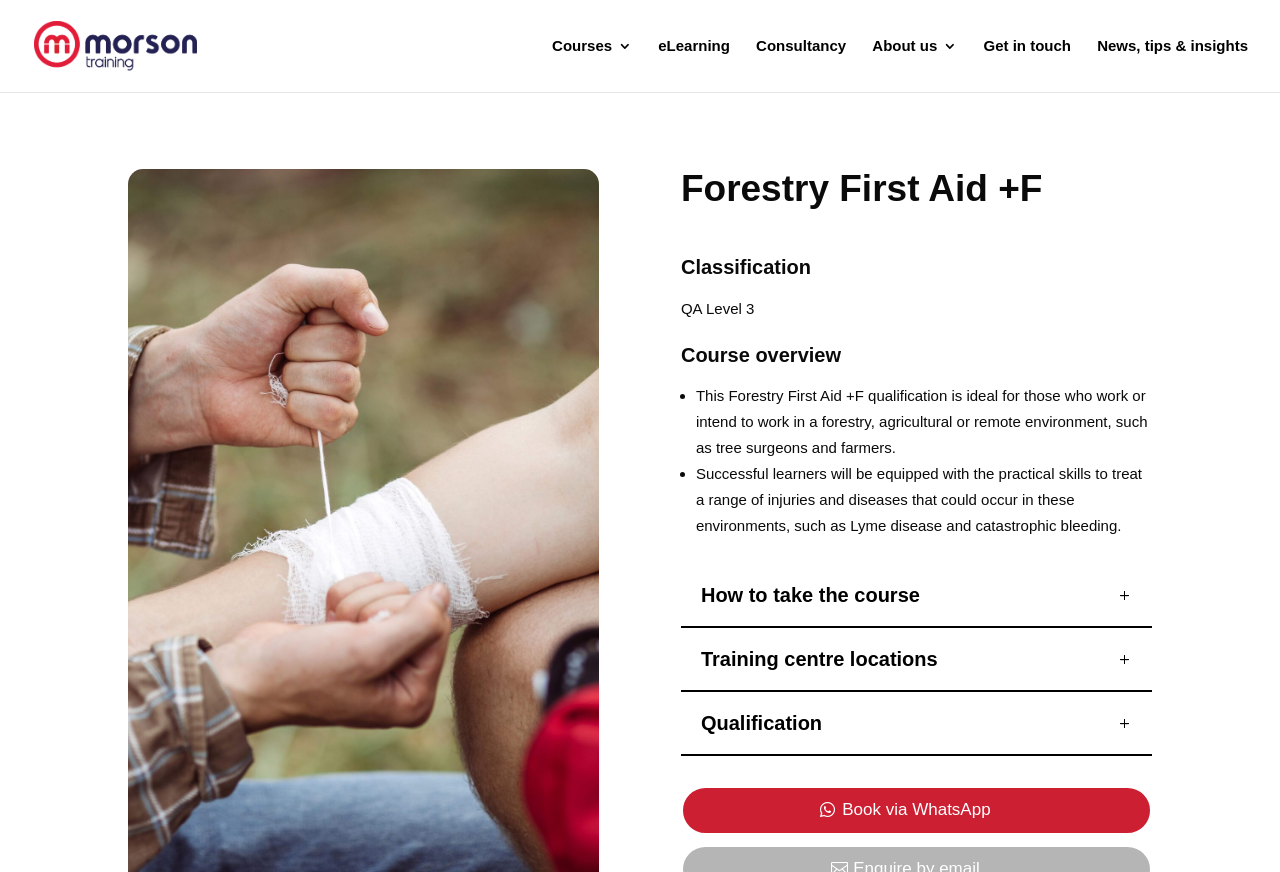Explain the webpage in detail, including its primary components.

The webpage is about the Forestry First Aid qualification offered by Morson Training. At the top left, there is a link to Morson Training accompanied by an image with the same name. Below this, there are several links to other sections of the website, including Courses, eLearning, Consultancy, About us, Get in touch, and News, tips & insights.

The main content of the page is divided into sections, starting with a heading that reads "Forestry First Aid +F" followed by a classification section that indicates the course is a QA Level 3. Below this, there is a course overview section that provides a brief description of the qualification, stating that it is ideal for those who work in forestry, agricultural, or remote environments, such as tree surgeons and farmers.

The course overview section is followed by a list of bullet points, with the first point describing the practical skills that learners will gain from the course, including treating injuries and diseases that may occur in these environments. 

Further down the page, there are three headings that provide more information about the course: "How to take the course", "Training centre locations", and "Qualification". Finally, at the bottom of the page, there is a link to book the course via WhatsApp.